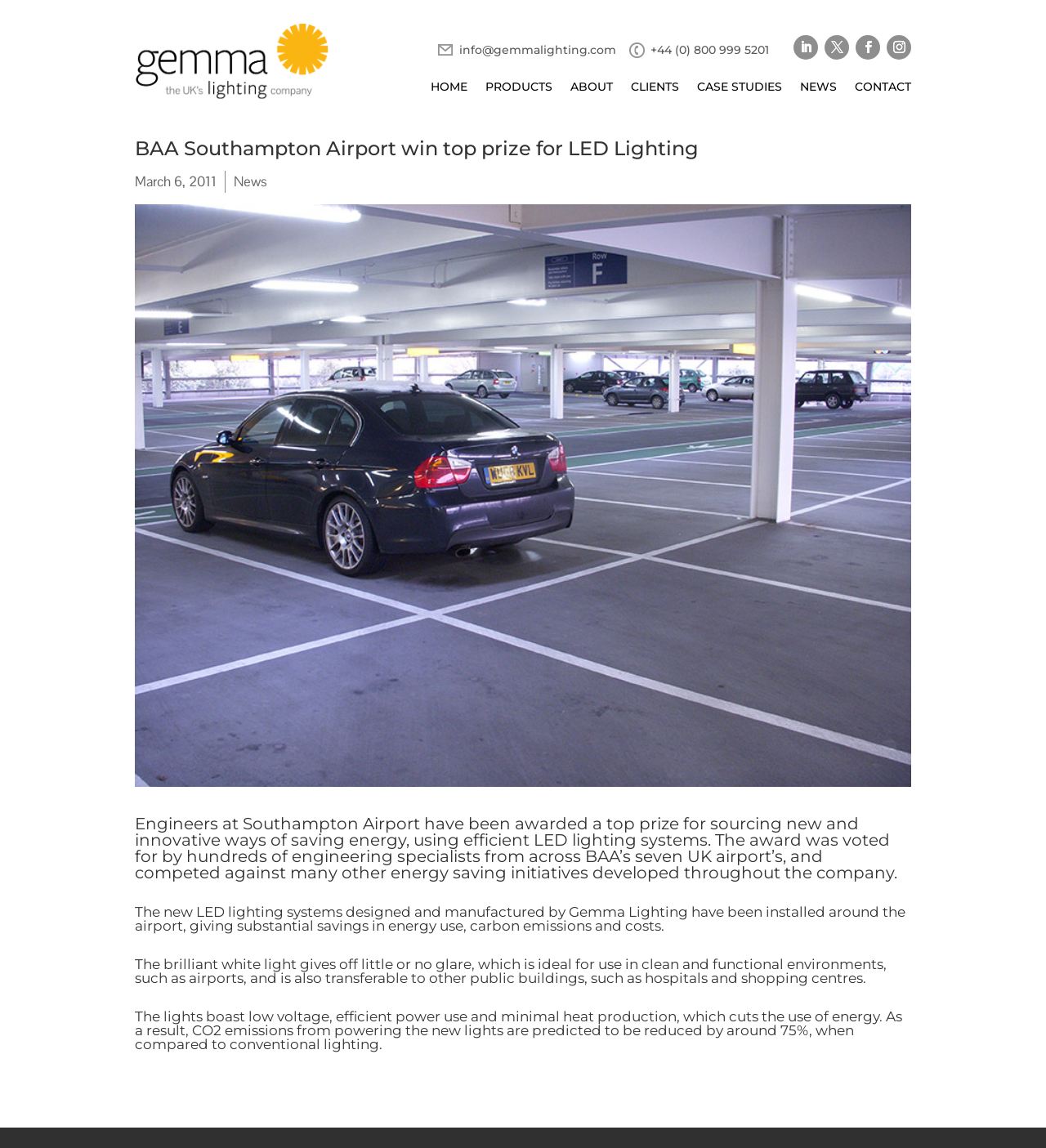Indicate the bounding box coordinates of the clickable region to achieve the following instruction: "Click the phone number link."

[0.622, 0.037, 0.735, 0.05]